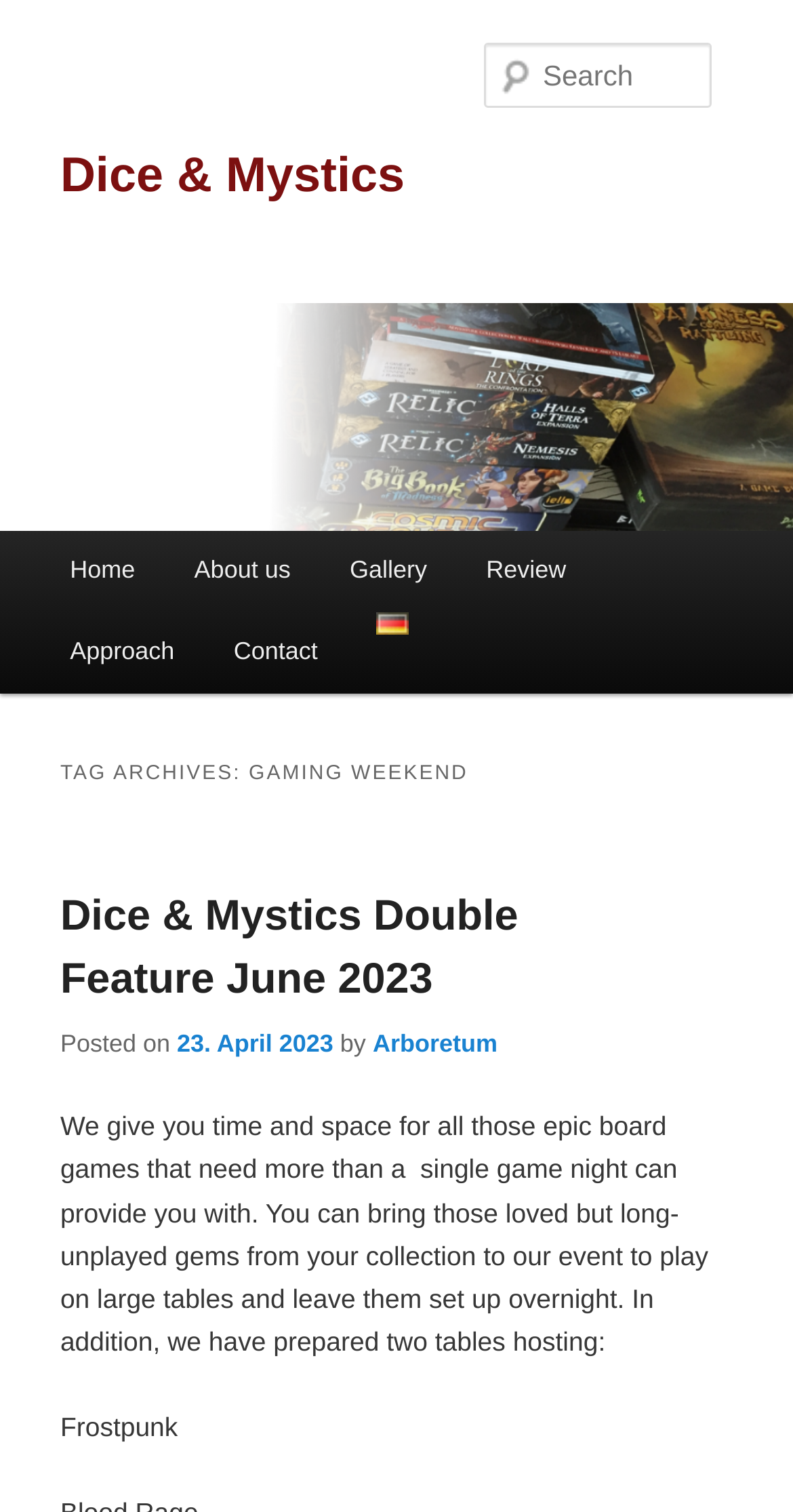Identify the bounding box coordinates for the element you need to click to achieve the following task: "Search for something". Provide the bounding box coordinates as four float numbers between 0 and 1, in the form [left, top, right, bottom].

[0.61, 0.028, 0.897, 0.071]